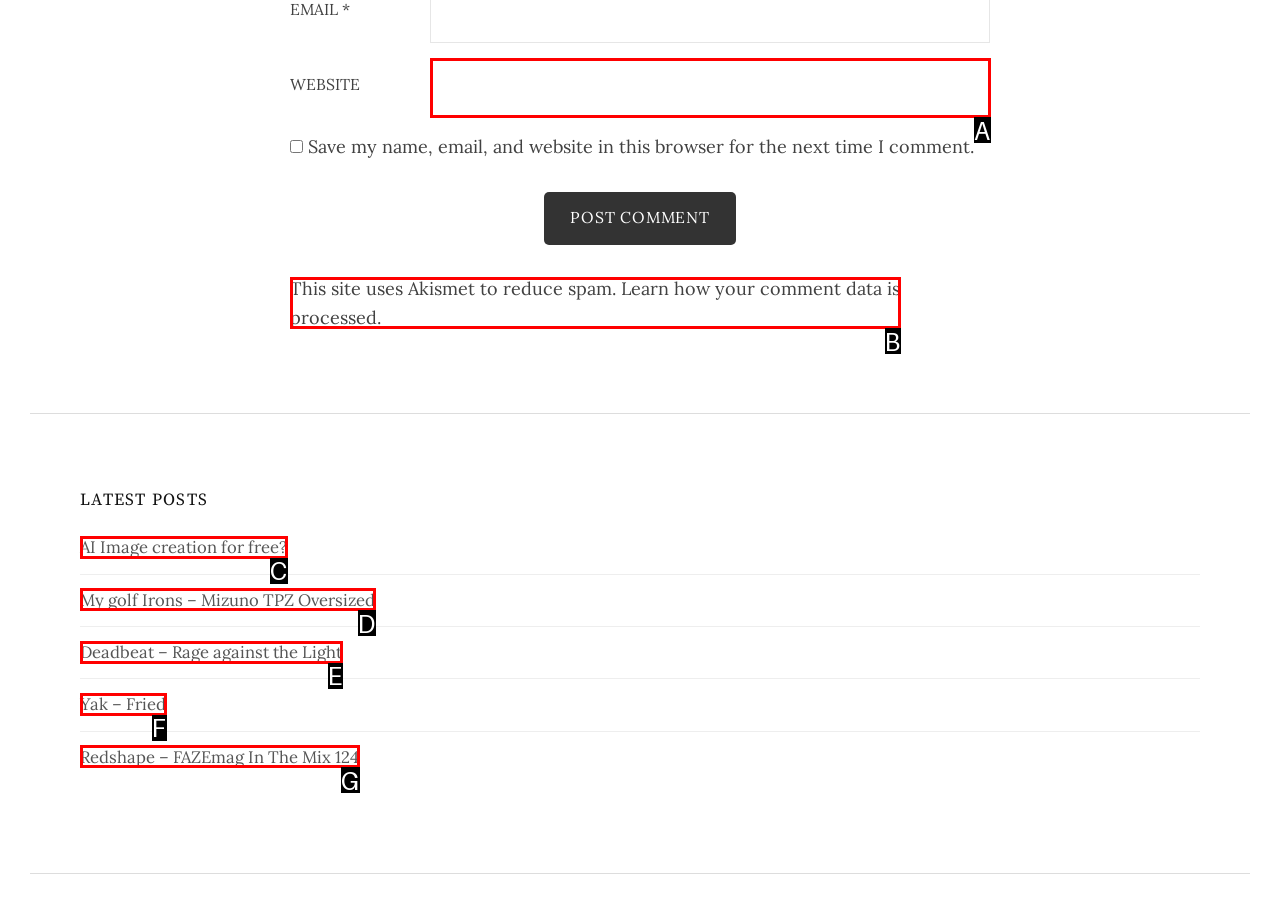Given the description: AI Image creation for free?, choose the HTML element that matches it. Indicate your answer with the letter of the option.

C